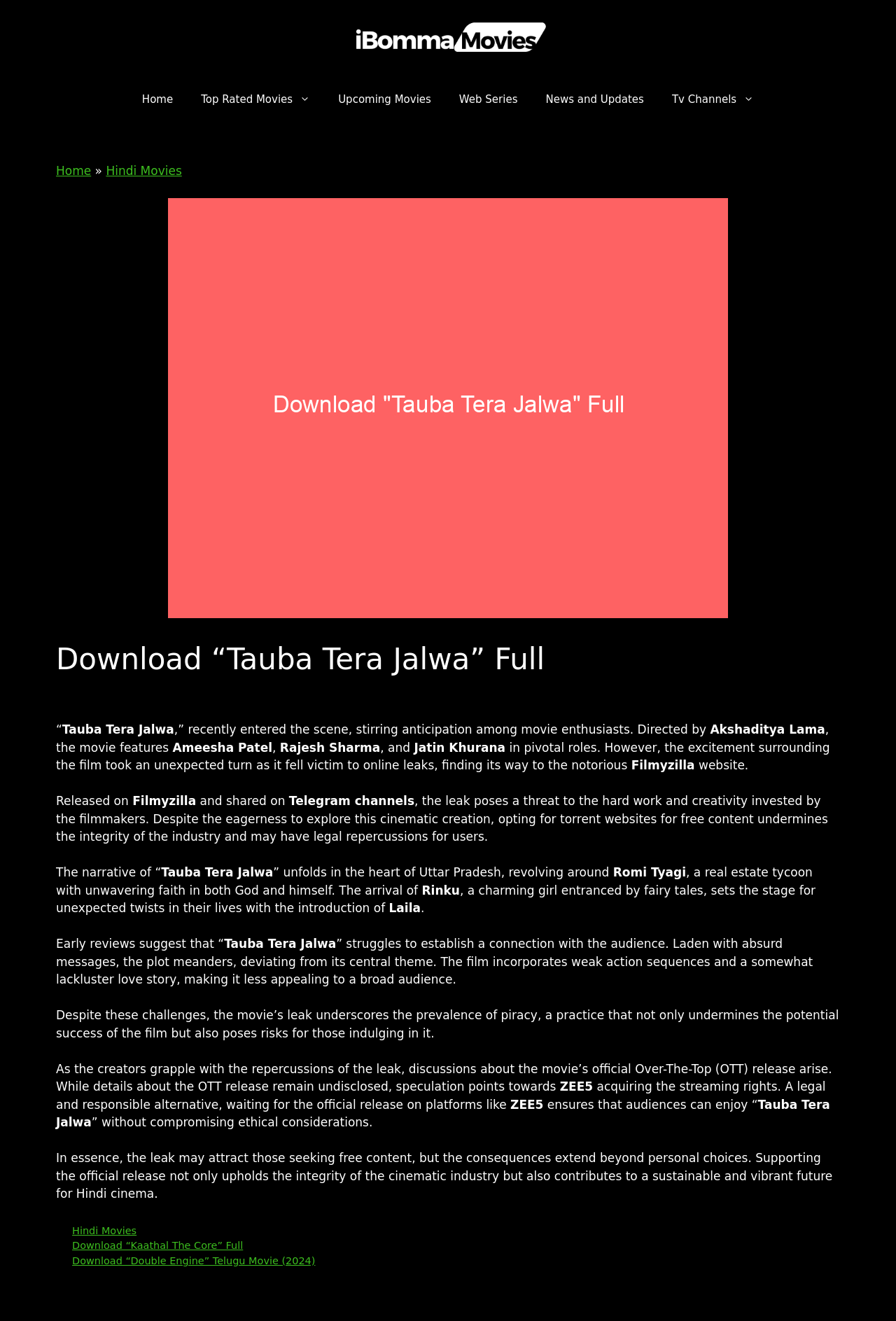Summarize the webpage with a detailed and informative caption.

The webpage is about the movie "Tauba Tera Jalwa" and its recent leak on the internet. At the top, there is a banner with the site's name "iBomma Movies" and a navigation menu with links to "Home", "Top Rated Movies", "Upcoming Movies", "Web Series", "News and Updates", and "Tv Channels". 

Below the navigation menu, there is a large image of the movie "Tauba Tera Jalwa" with a download option. The movie's title and release date are displayed above the image. 

The main content of the webpage is an article about the movie's leak and its implications on the film industry. The article is divided into several paragraphs, with the first paragraph introducing the movie and its director, Akshaditya Lama. The subsequent paragraphs discuss the movie's plot, its leak on the notorious website Filmyzilla, and the consequences of piracy on the film industry. 

There are also mentions of the movie's cast, including Ameesha Patel, Rajesh Sharma, and Jatin Khurana, and its official release on Over-The-Top (OTT) platforms like ZEE5. The article concludes by emphasizing the importance of supporting the official release of the movie to uphold the integrity of the cinematic industry.

At the bottom of the webpage, there is a footer section with links to related categories, such as "Hindi Movies", and a navigation menu with links to other movie download pages.